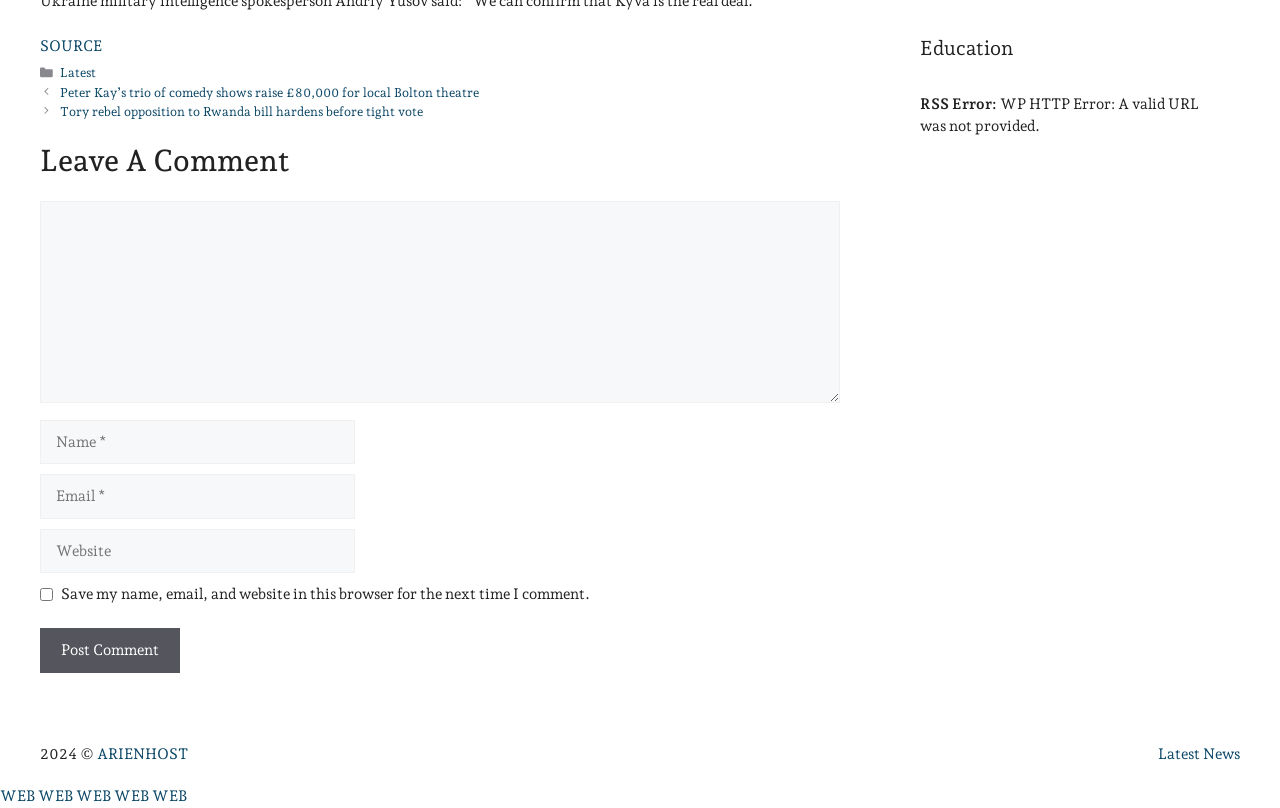How many links are in the footer?
Based on the image, provide your answer in one word or phrase.

5